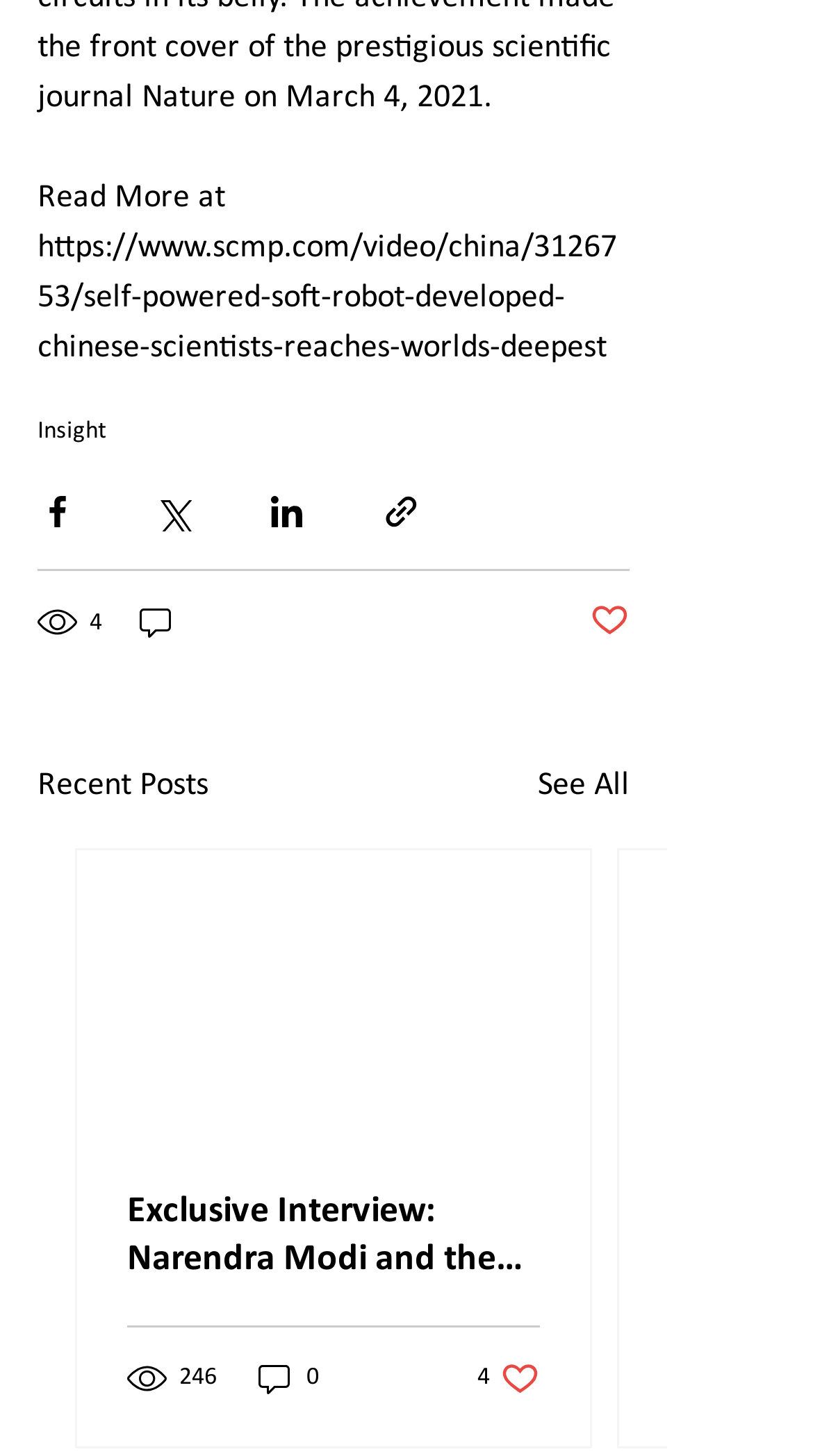Identify the bounding box coordinates of the region I need to click to complete this instruction: "Like the post".

[0.726, 0.412, 0.774, 0.444]